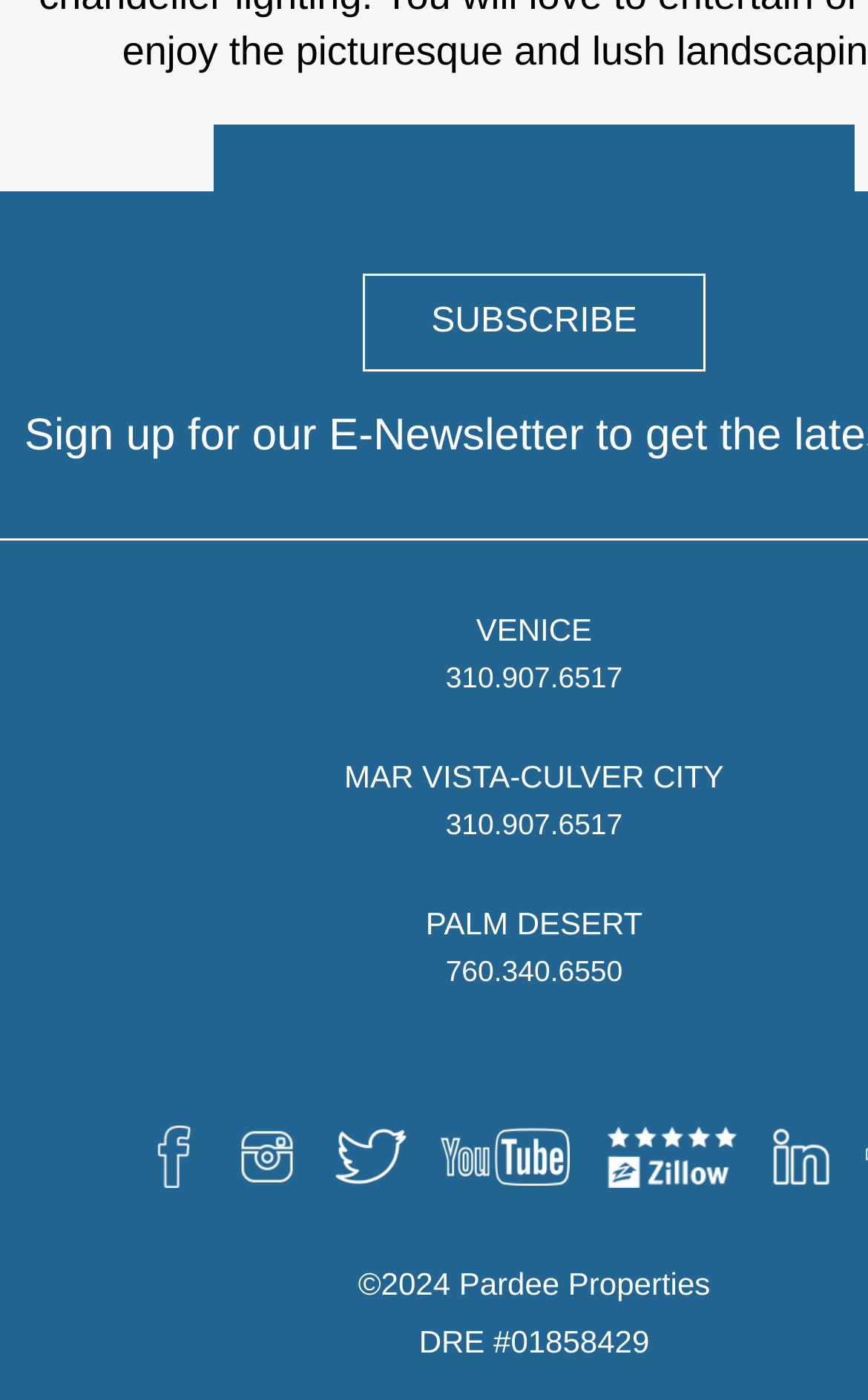How many social media icons are there?
Please use the image to deliver a detailed and complete answer.

I counted the number of social media icons at the bottom of the webpage, and there are 5 icons: Facebook, Instagram, Twitter, YouTube, and LinkedIn.